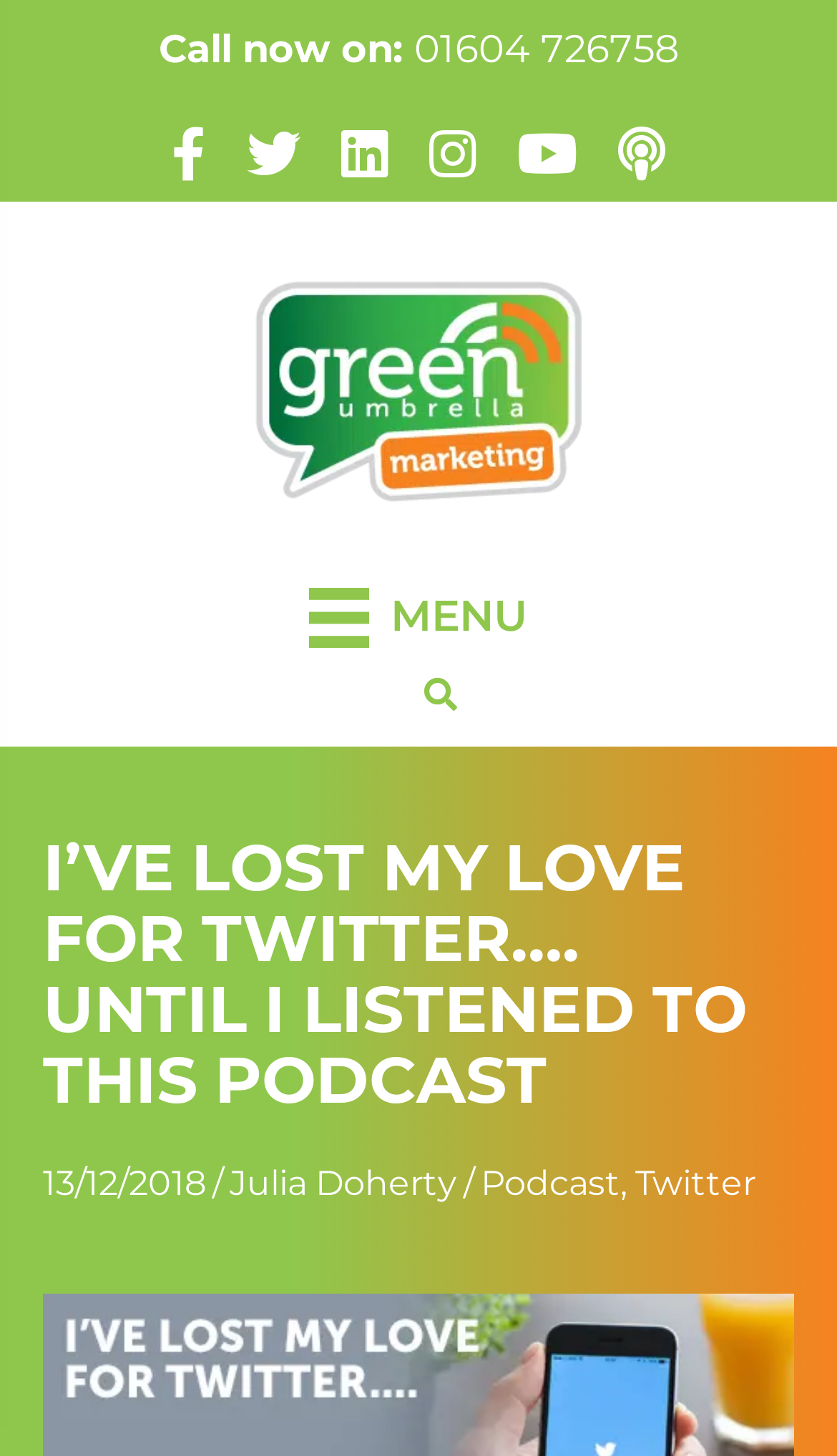Deliver a detailed narrative of the webpage's visual and textual elements.

The webpage appears to be a blog post or article about the author's renewed interest in Twitter after listening to a podcast. At the top of the page, there is a call-to-action section with a "Call now on:" label and a phone number "01604 726758" next to it. Below this section, there is a logo of "Green Umbrella Marketing" with an image and a link to the company's website.

To the right of the logo, there is a "MENU" button with a small icon. On the top-right corner of the page, there is a search bar that spans almost the entire width of the page.

The main content of the page starts with a heading that reads "I’VE LOST MY LOVE FOR TWITTER…. UNTIL I LISTENED TO THIS PODCAST". Below the heading, there is a date "13/12/2018" and a section with links to the author "Julia Doherty", a "Podcast" link, and a "Twitter" link, separated by commas.

Overall, the page has a simple layout with a focus on the main article content, accompanied by some navigation and call-to-action elements.